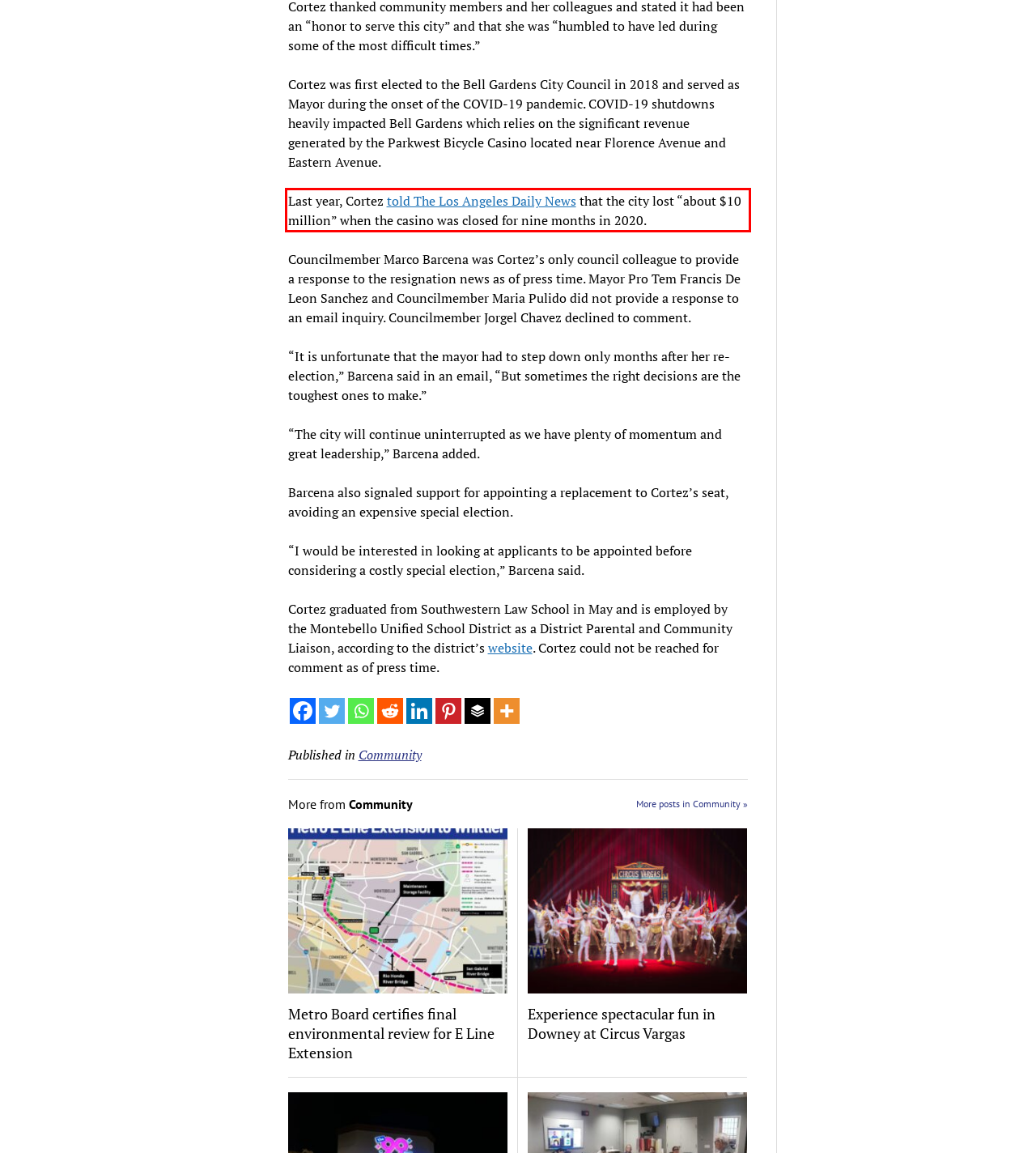Please identify the text within the red rectangular bounding box in the provided webpage screenshot.

Last year, Cortez told The Los Angeles Daily News that the city lost “about $10 million” when the casino was closed for nine months in 2020.